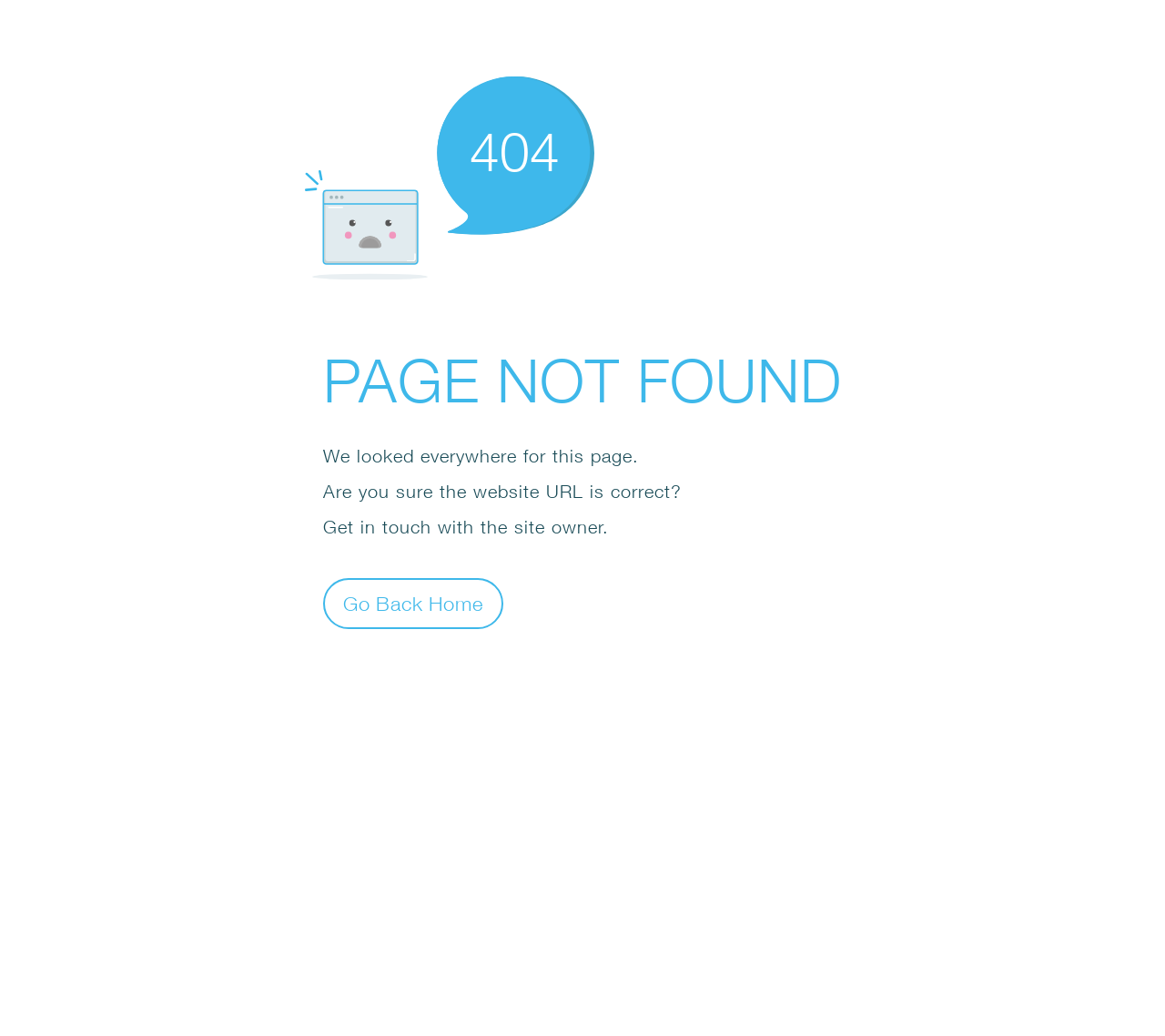What is the main error message?
Analyze the screenshot and provide a detailed answer to the question.

The main error message is displayed as a static text 'PAGE NOT FOUND' which is a sibling of the SvgRoot element, and it is located vertically below the '404' error code.